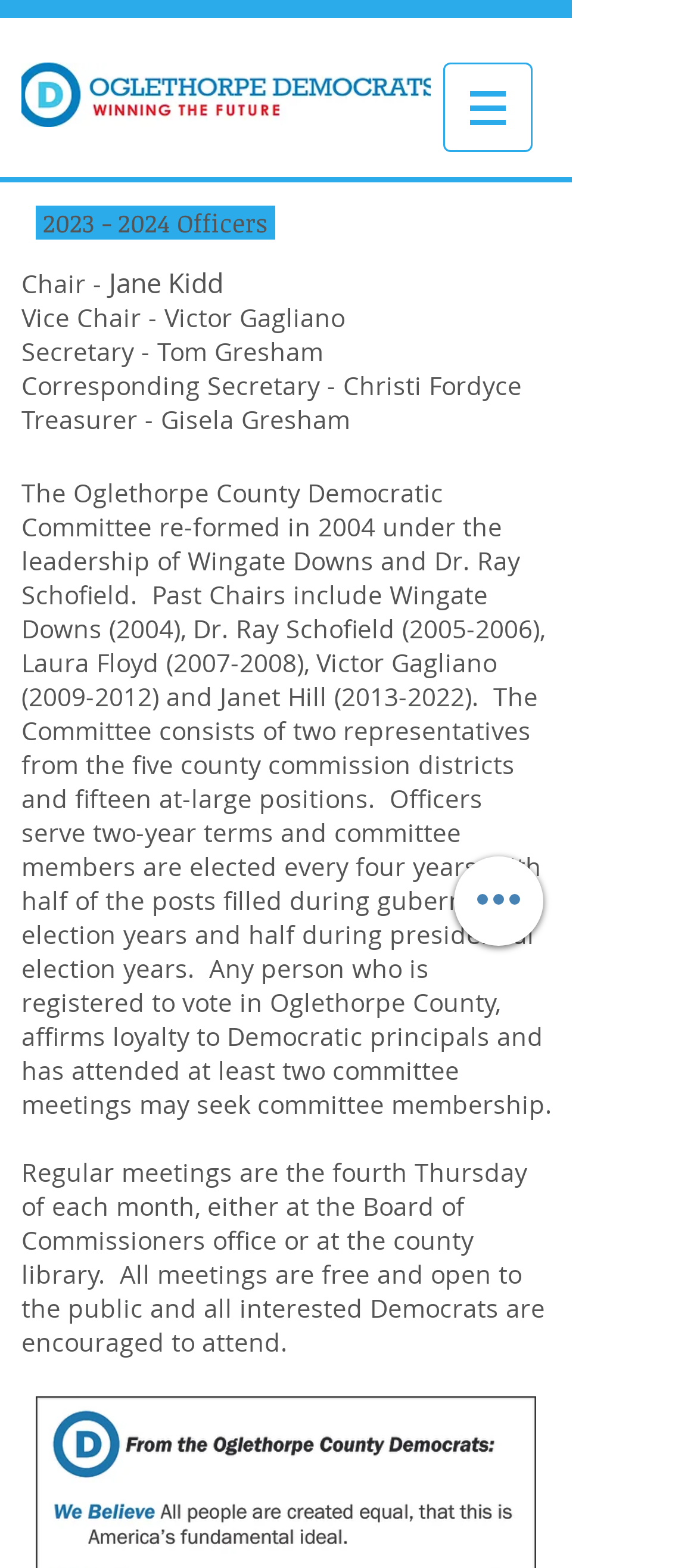Write a detailed summary of the webpage.

The webpage is about the Oglethorpe County Democratic Committee, providing information about its background and committee members. At the top left, there is a logo of the Oglethorpe Democrats, accompanied by a navigation menu on the right. Below the logo, there is a heading that reads "2023 - 2024 Officers". 

Under the heading, there is a list of officers, including the Chair, Vice Chair, Secretary, Corresponding Secretary, and Treasurer, with their names and positions listed. The list is arranged vertically, with each officer's information placed below the previous one.

Following the list of officers, there is a paragraph of text that provides a brief background of the Oglethorpe County Democratic Committee since 2004, including the names of past Chairs and their terms. The text is divided into several lines, with some parts linked to additional information.

Below the background text, there is another paragraph that explains the composition and election process of the Committee, including the number of representatives and at-large positions, as well as the terms of officers and committee members.

Finally, at the bottom of the page, there is a section that provides information about regular meetings, including the schedule and location. On the right side of the page, there is a button labeled "Quick actions".